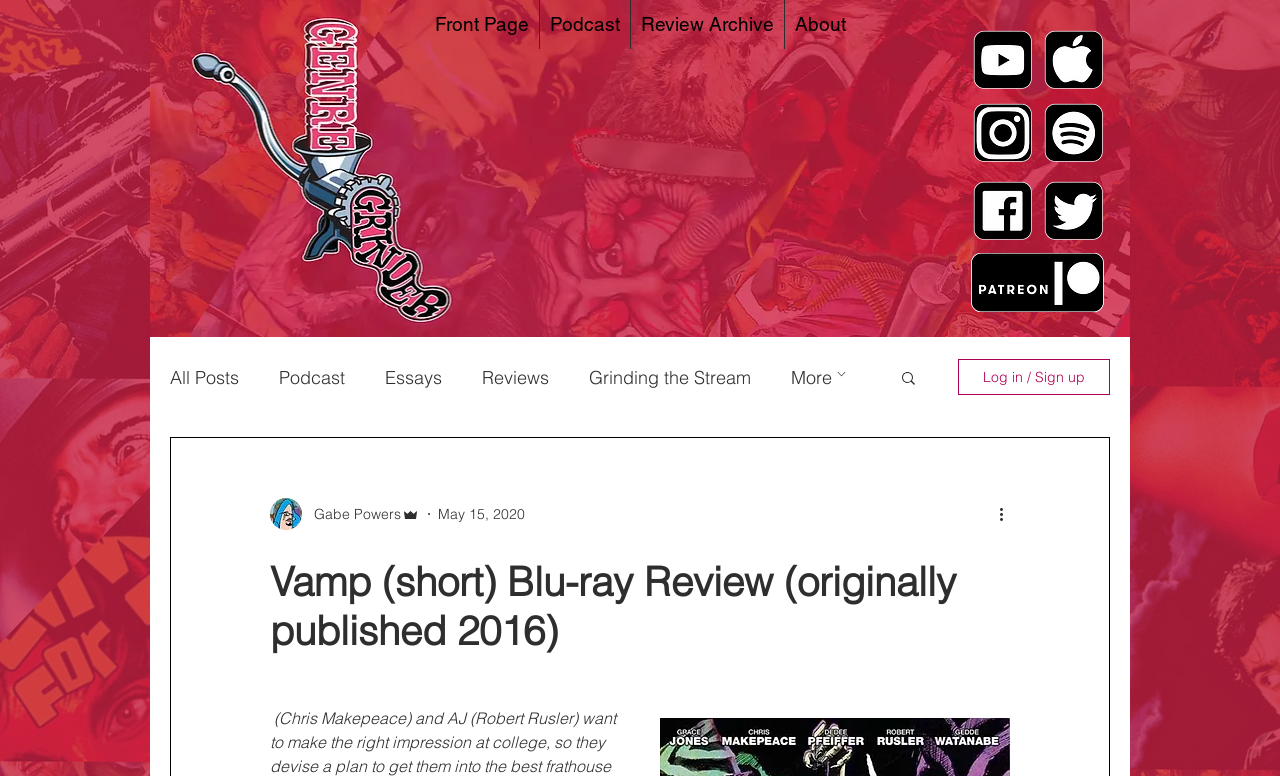What is the purpose of the button with the image of a magnifying glass?
Look at the image and answer the question with a single word or phrase.

Search